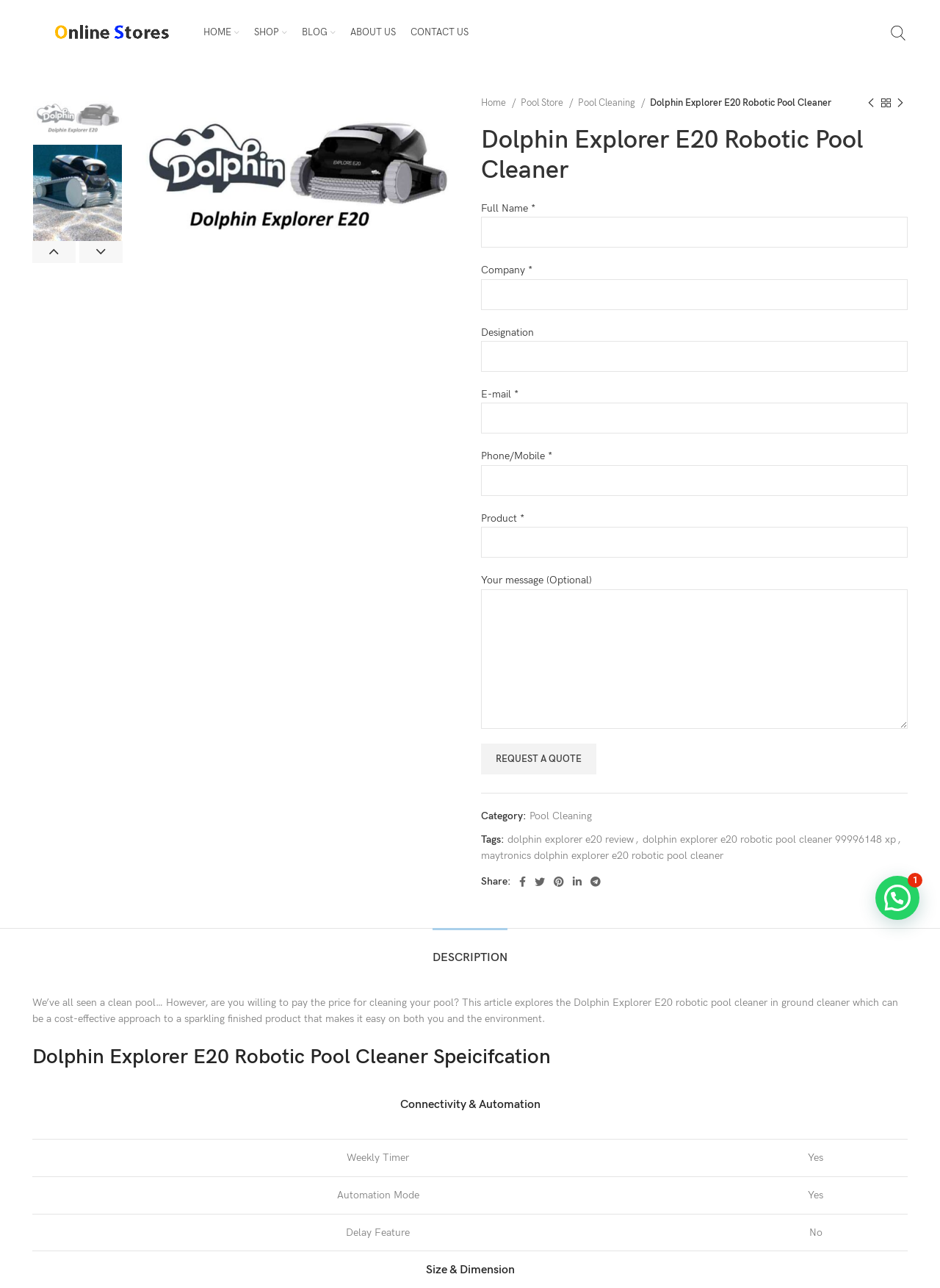Please determine the bounding box coordinates of the element's region to click in order to carry out the following instruction: "Click the 'HOME' link". The coordinates should be four float numbers between 0 and 1, i.e., [left, top, right, bottom].

[0.209, 0.014, 0.262, 0.037]